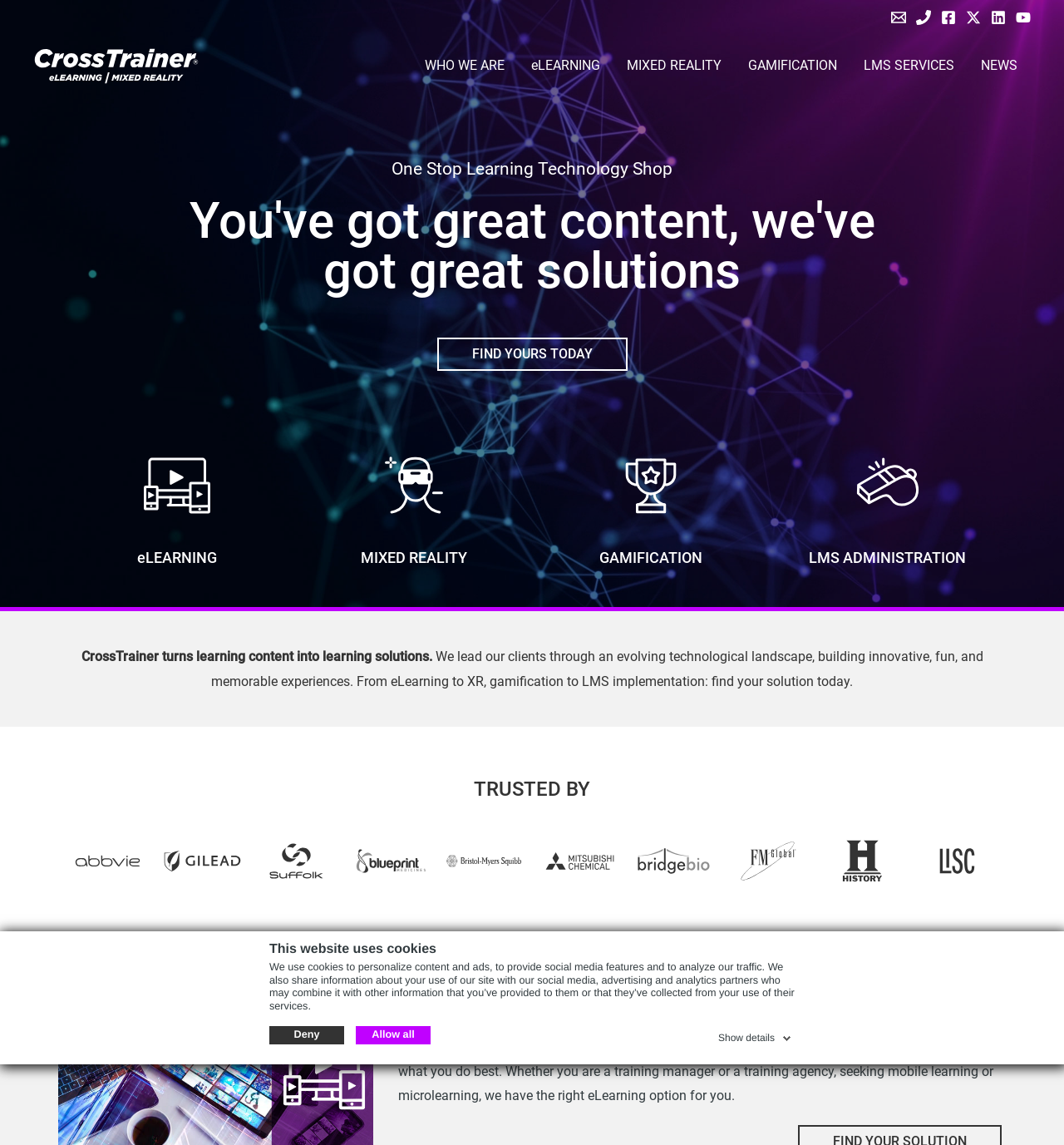Locate the bounding box of the UI element with the following description: "LMS ADMINISTRATION".

[0.76, 0.473, 0.908, 0.501]